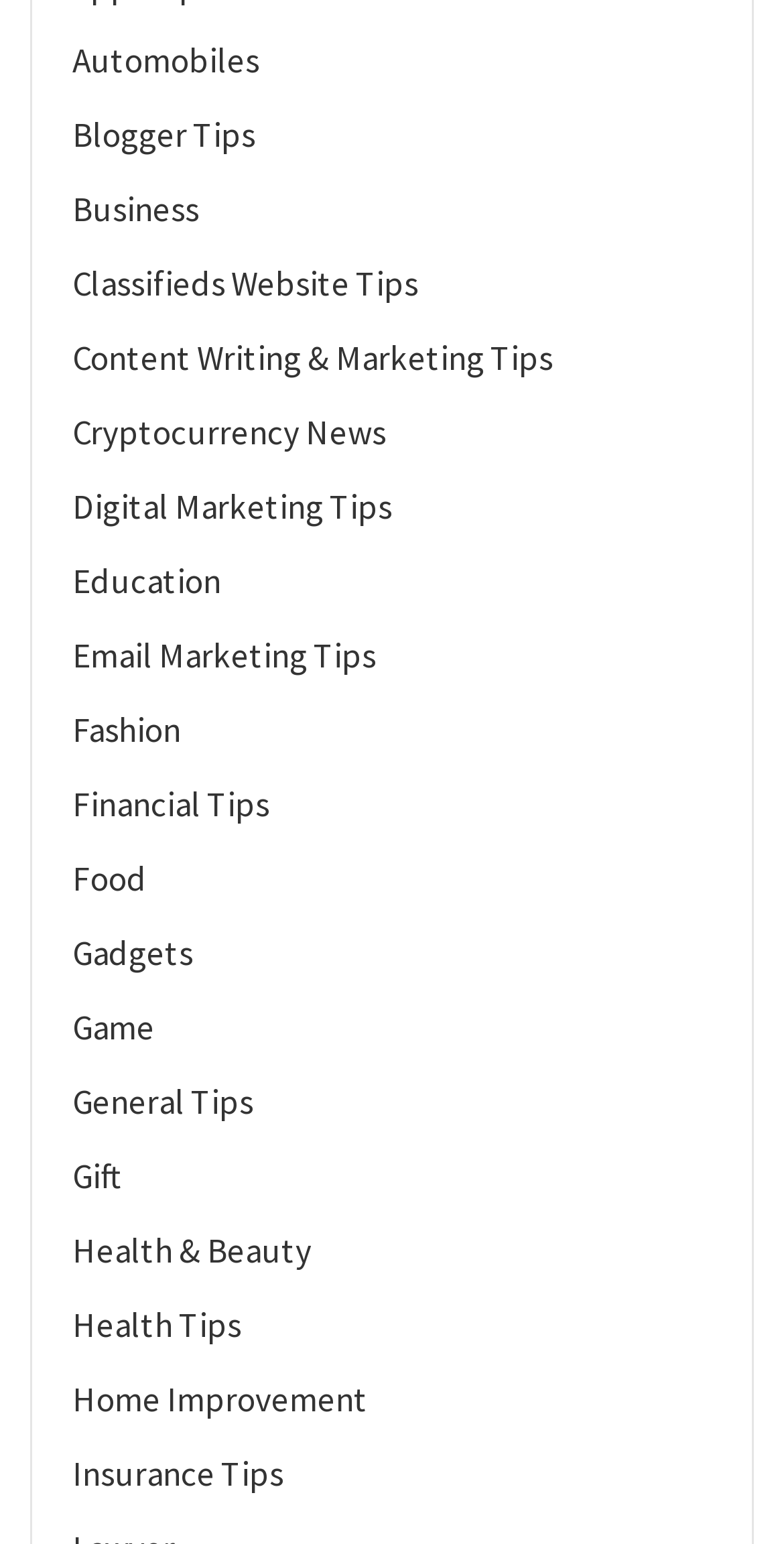Bounding box coordinates are specified in the format (top-left x, top-left y, bottom-right x, bottom-right y). All values are floating point numbers bounded between 0 and 1. Please provide the bounding box coordinate of the region this sentence describes: Food

[0.092, 0.554, 0.187, 0.583]